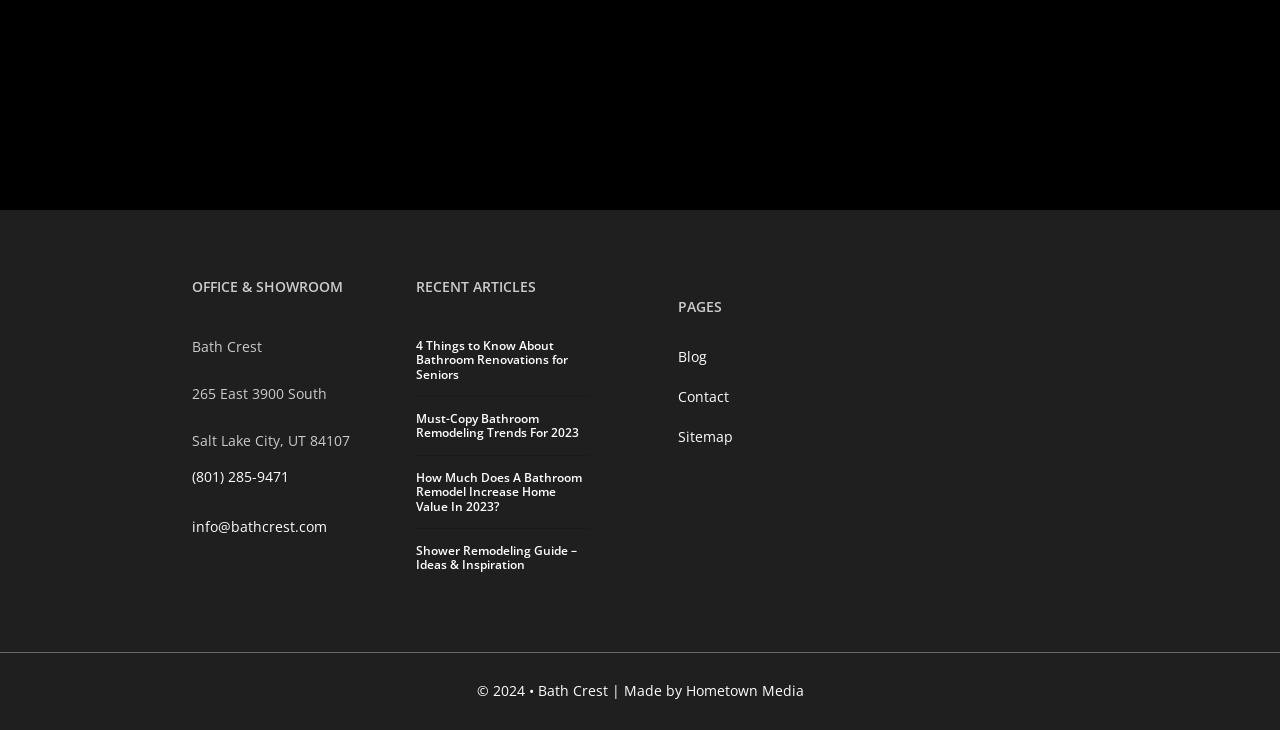What is the address of the office?
Kindly give a detailed and elaborate answer to the question.

The address of the office is obtained from the StaticText element with the text '265 East 3900 South' located at [0.15, 0.526, 0.255, 0.552].